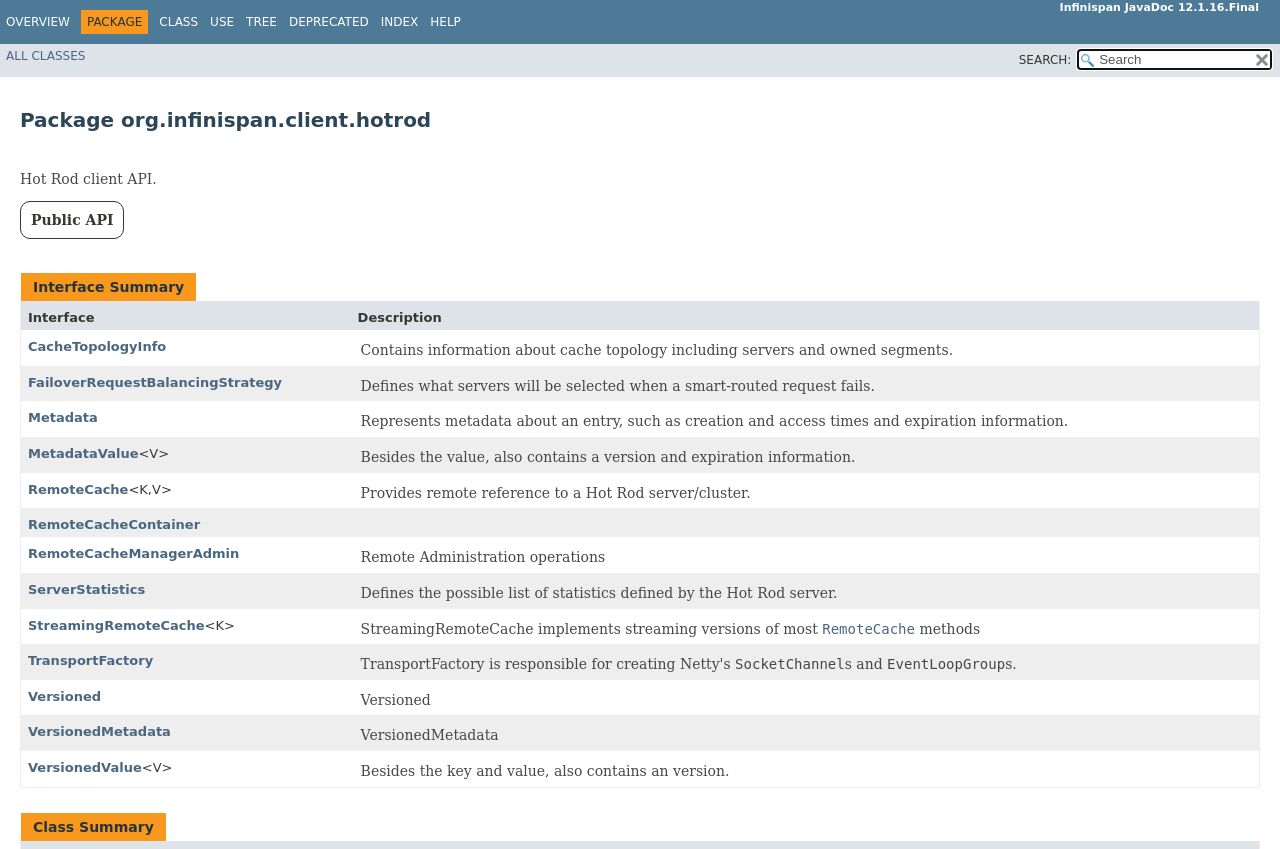What is the purpose of the RemoteCache interface?
Please utilize the information in the image to give a detailed response to the question.

The purpose of the RemoteCache interface can be found in the Interface Summary table, where it is described as 'Provides remote reference to a Hot Rod server/cluster'.